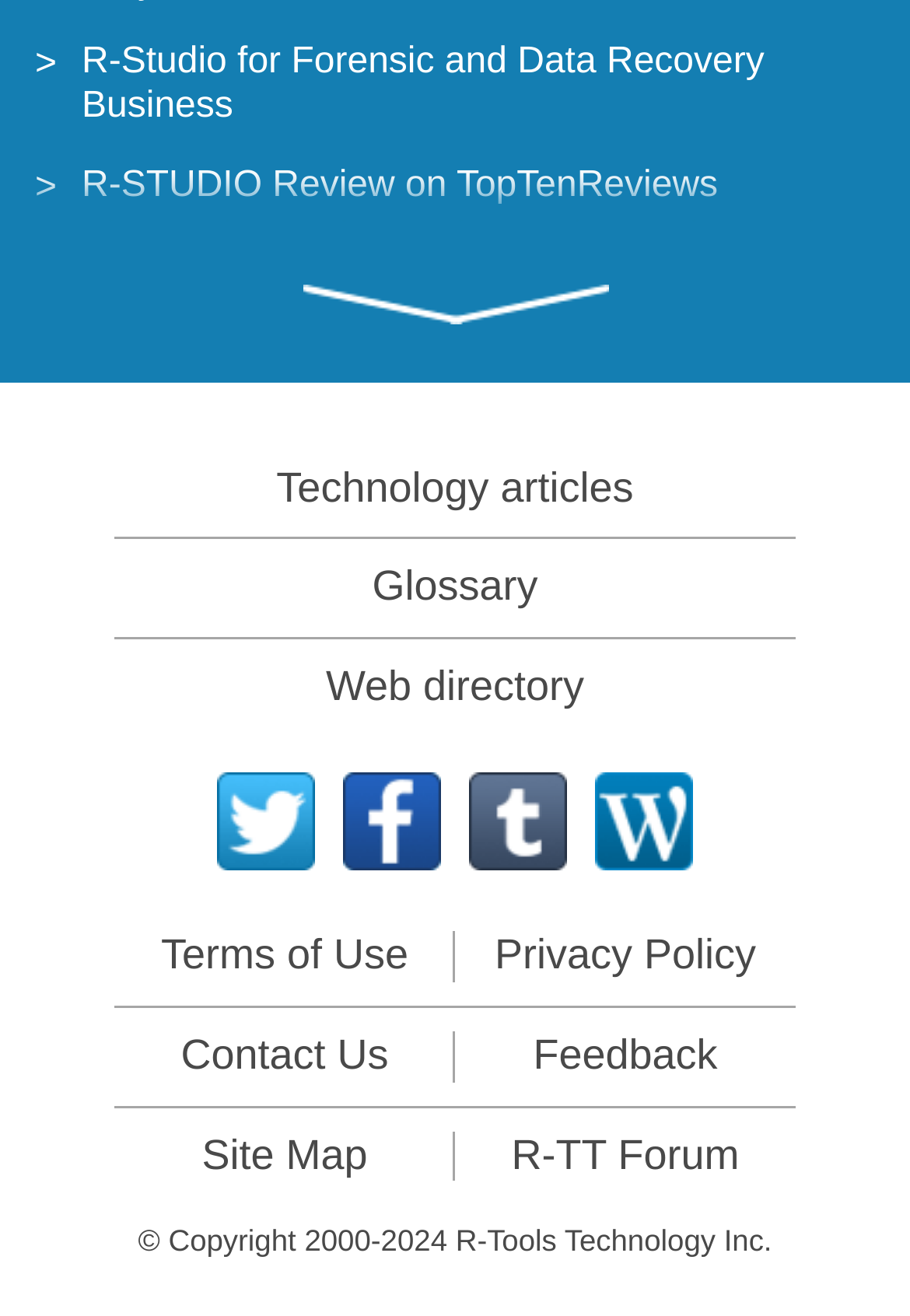Reply to the question with a single word or phrase:
How many social media links are present on the webpage?

4